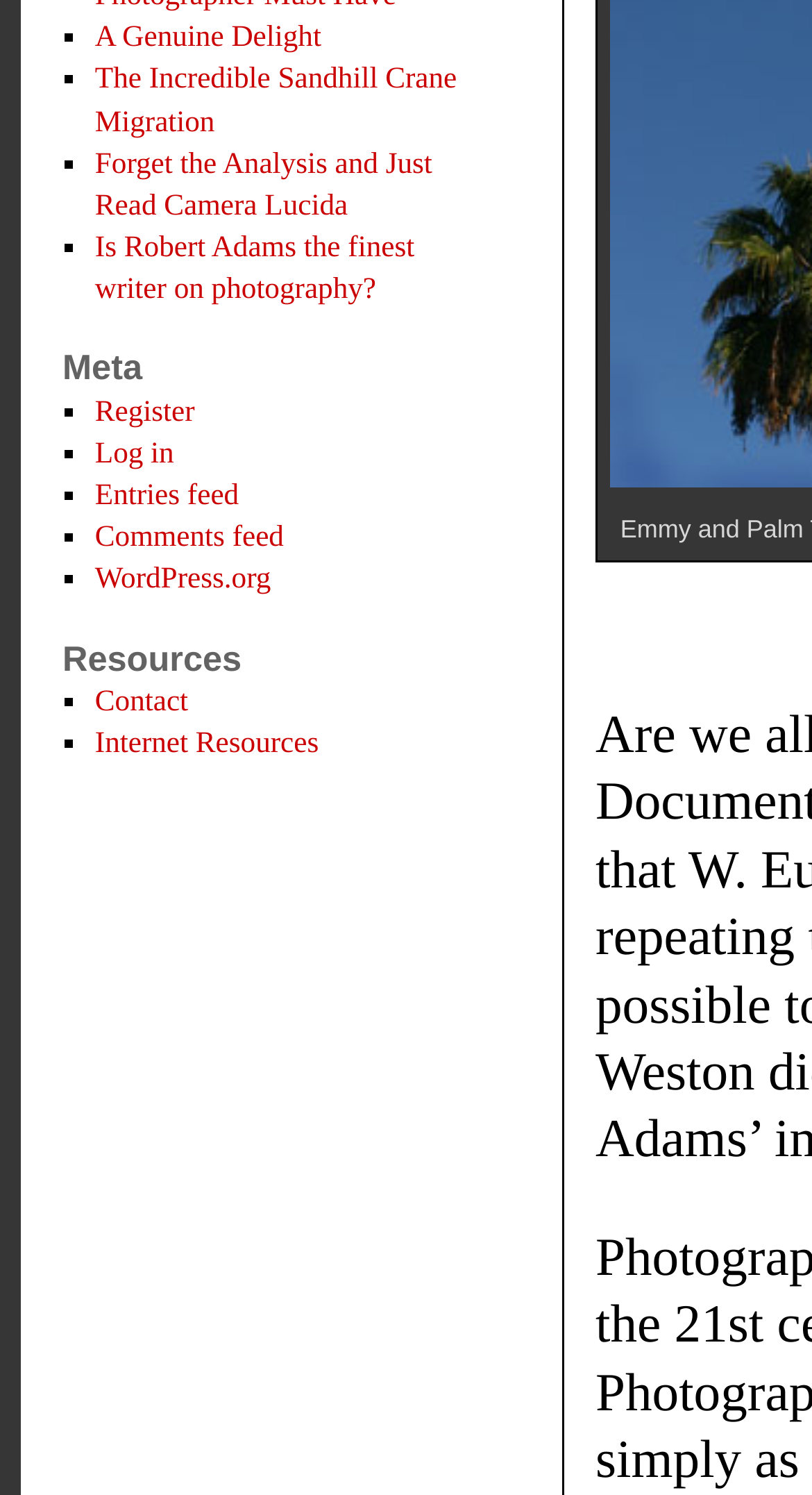Please provide the bounding box coordinates for the UI element as described: "Register". The coordinates must be four floats between 0 and 1, represented as [left, top, right, bottom].

[0.117, 0.263, 0.24, 0.285]